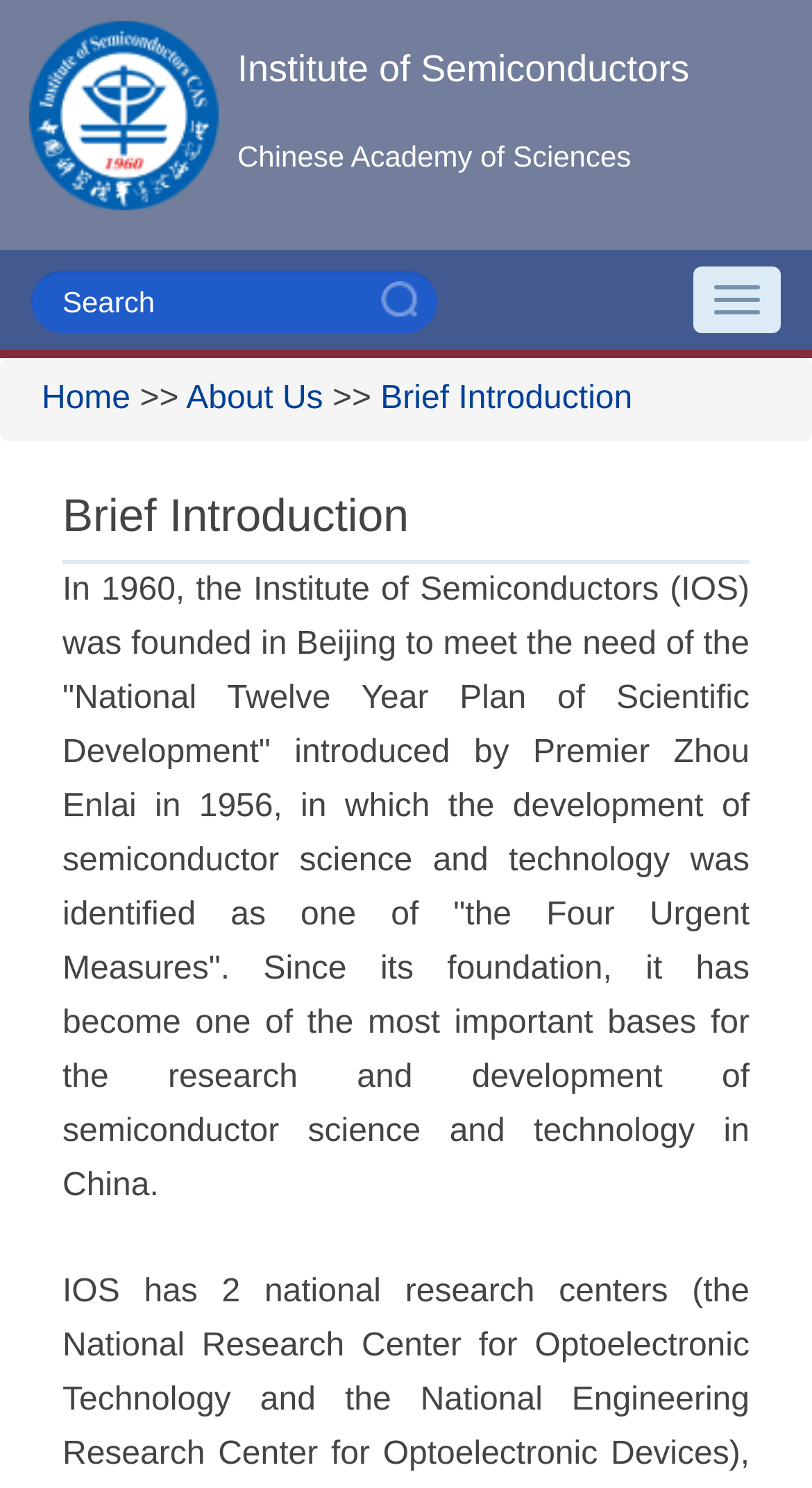From the screenshot, find the bounding box of the UI element matching this description: "input value="Search" placeholder="Search" value="Search"". Supply the bounding box coordinates in the form [left, top, right, bottom], each a float between 0 and 1.

[0.038, 0.182, 0.538, 0.224]